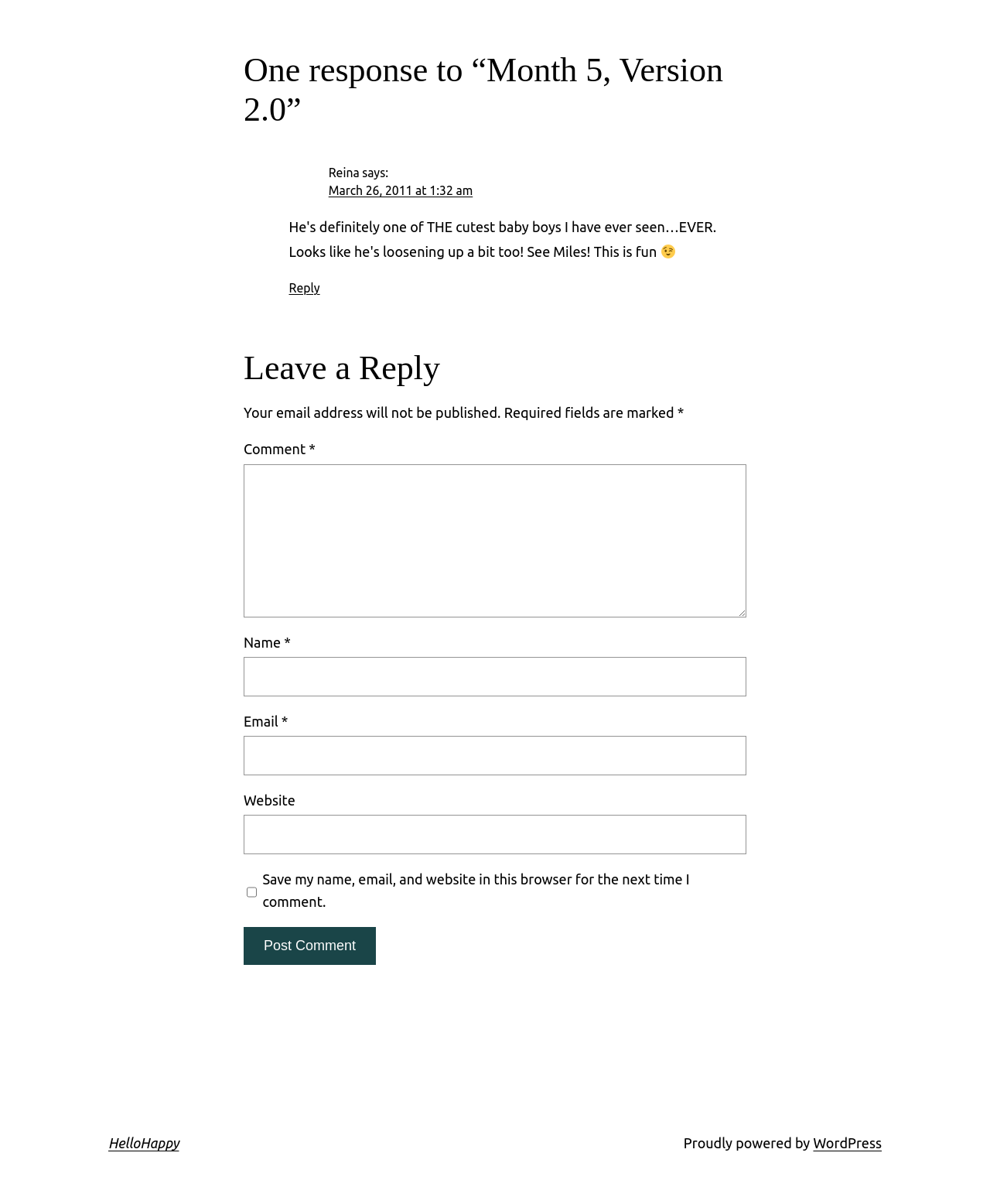Locate the bounding box coordinates of the clickable area needed to fulfill the instruction: "Reply to Reina".

[0.292, 0.233, 0.323, 0.245]